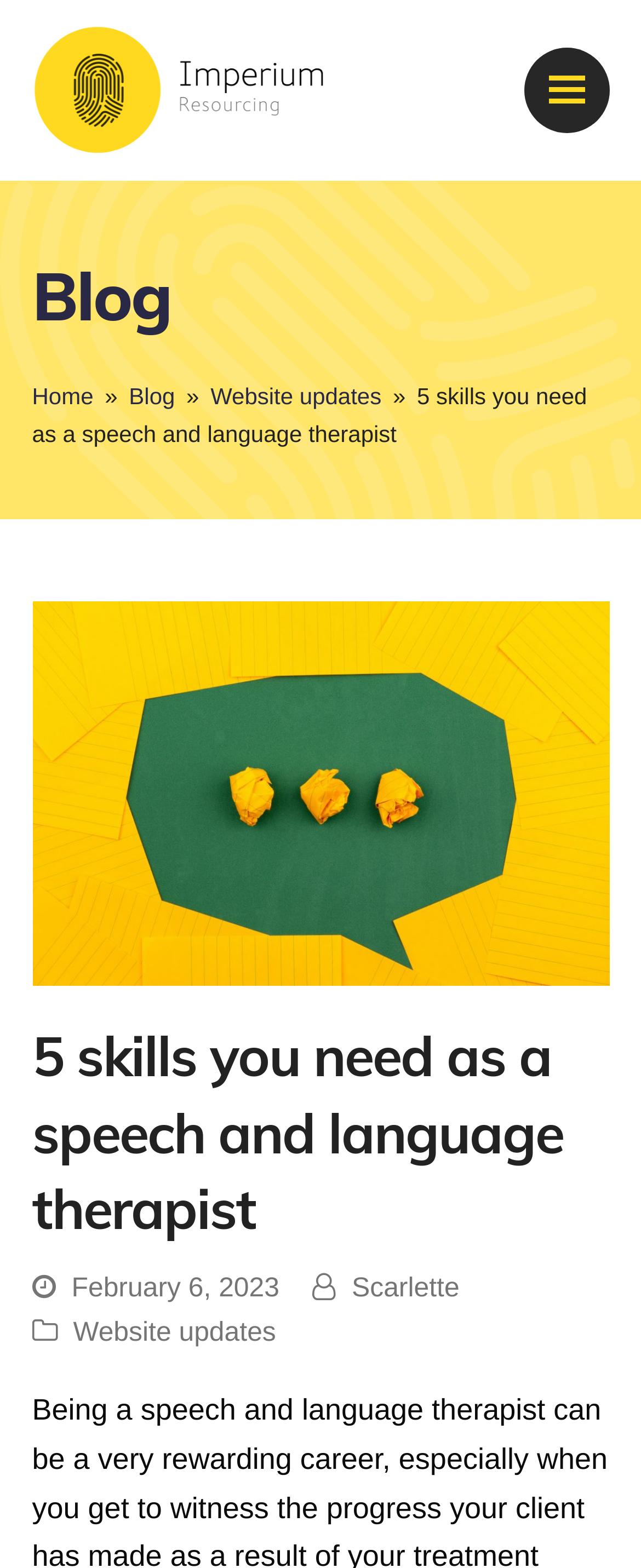Provide the bounding box coordinates for the UI element that is described by this text: "Website updates". The coordinates should be in the form of four float numbers between 0 and 1: [left, top, right, bottom].

[0.328, 0.244, 0.595, 0.261]